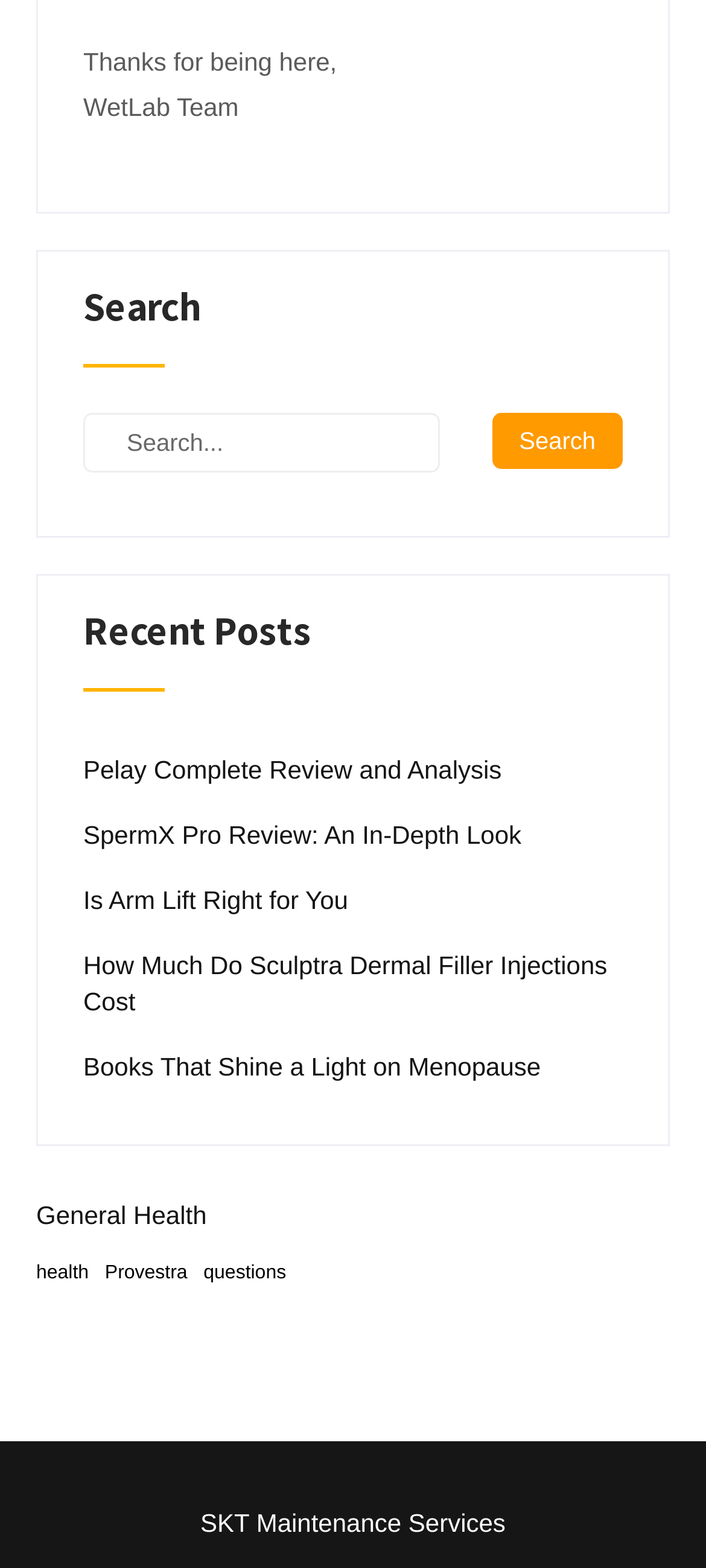Can you specify the bounding box coordinates of the area that needs to be clicked to fulfill the following instruction: "go to General Health page"?

[0.051, 0.763, 0.293, 0.786]